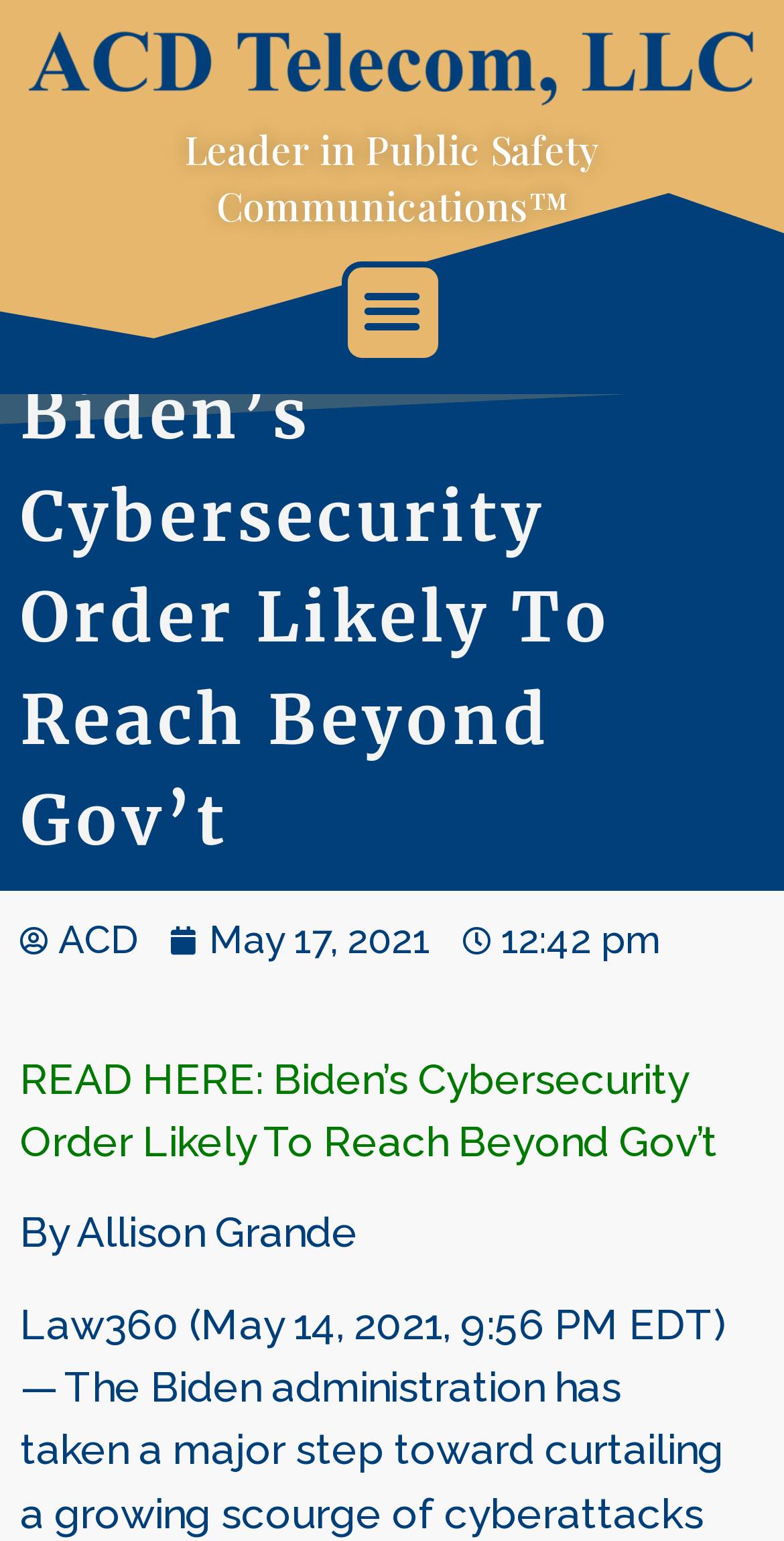What is the tagline of the company?
Provide a short answer using one word or a brief phrase based on the image.

Leader in Public Safety Communications